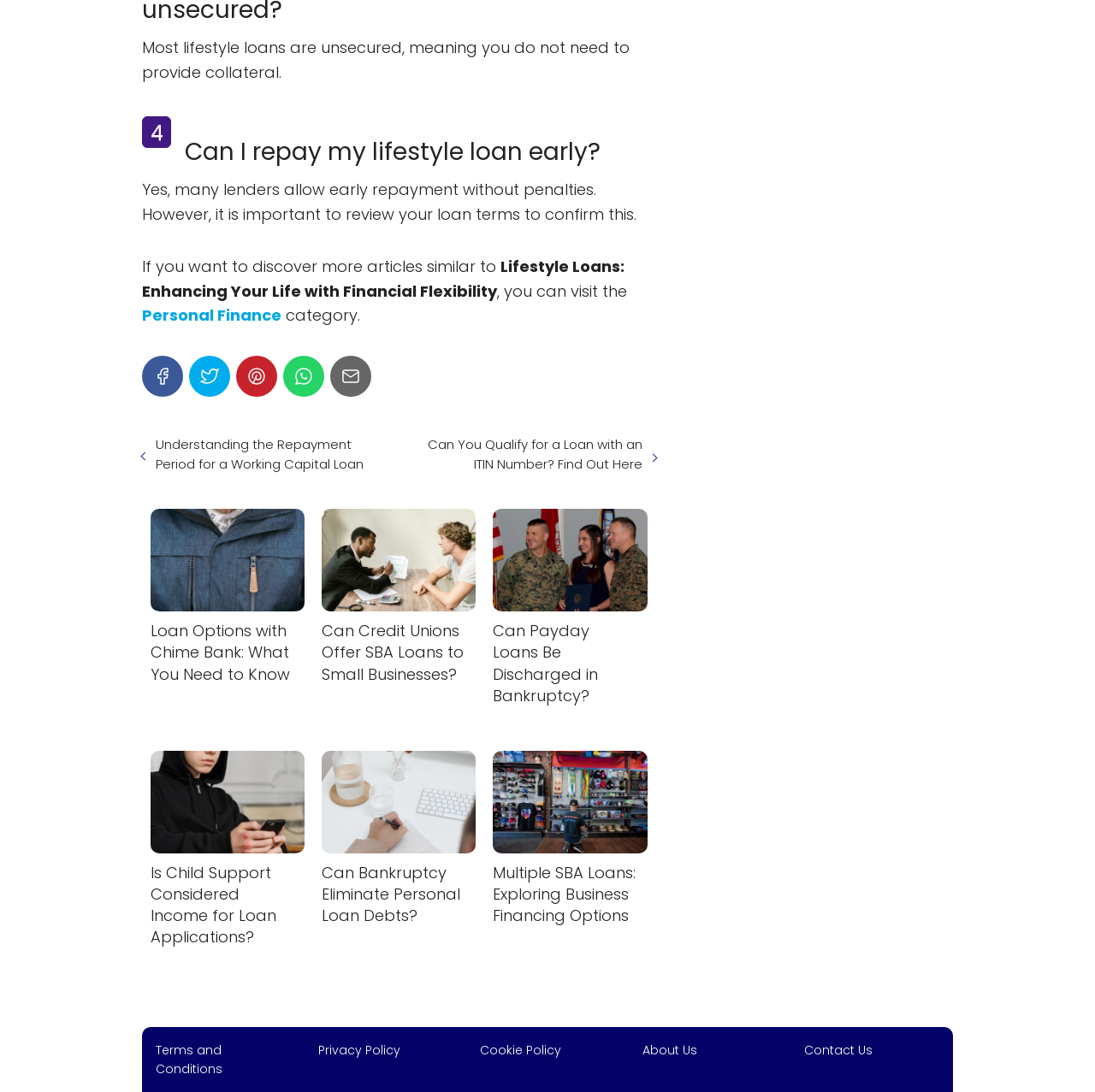Bounding box coordinates should be in the format (top-left x, top-left y, bottom-right x, bottom-right y) and all values should be floating point numbers between 0 and 1. Determine the bounding box coordinate for the UI element described as: Cookie Policy

[0.438, 0.954, 0.513, 0.969]